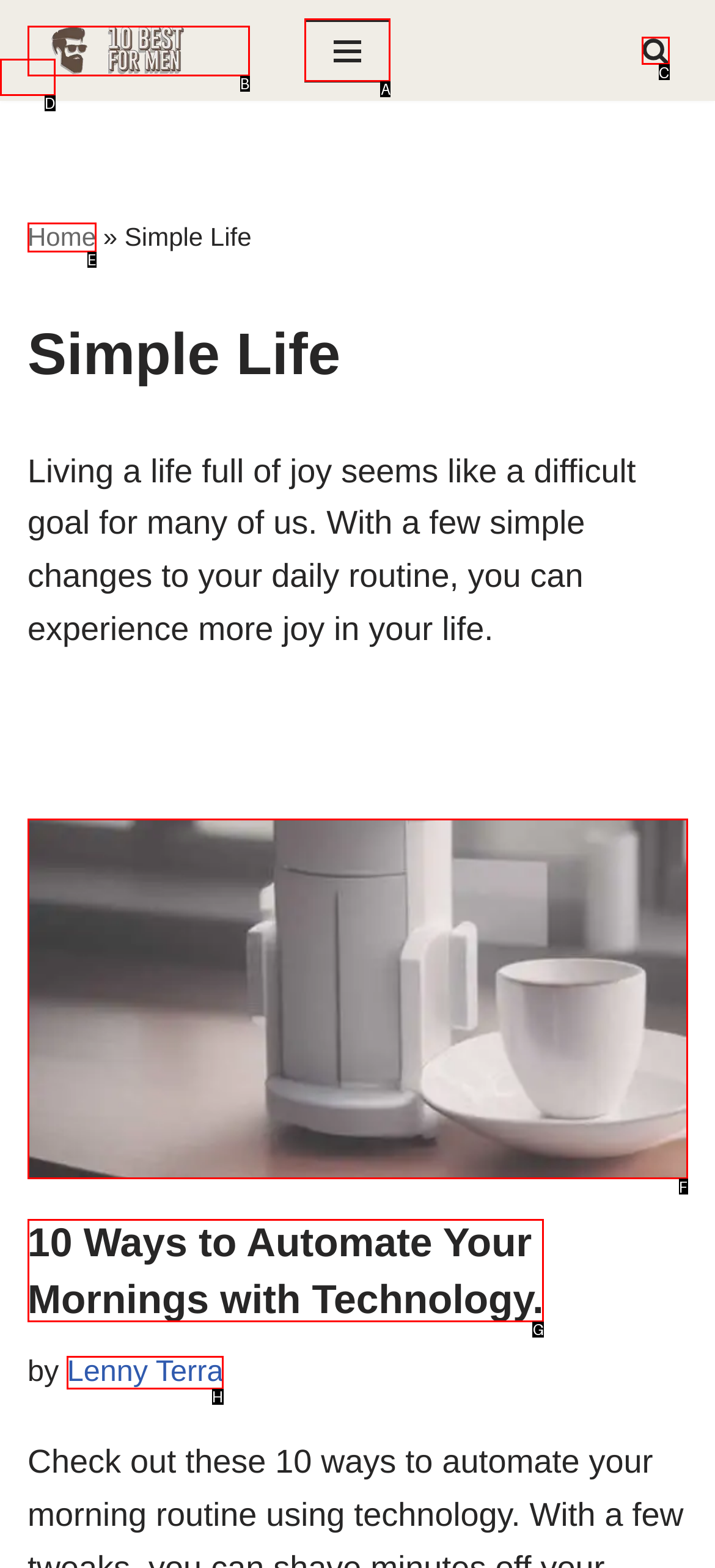Select the HTML element that needs to be clicked to carry out the task: Open the 'Navigation Menu'
Provide the letter of the correct option.

A